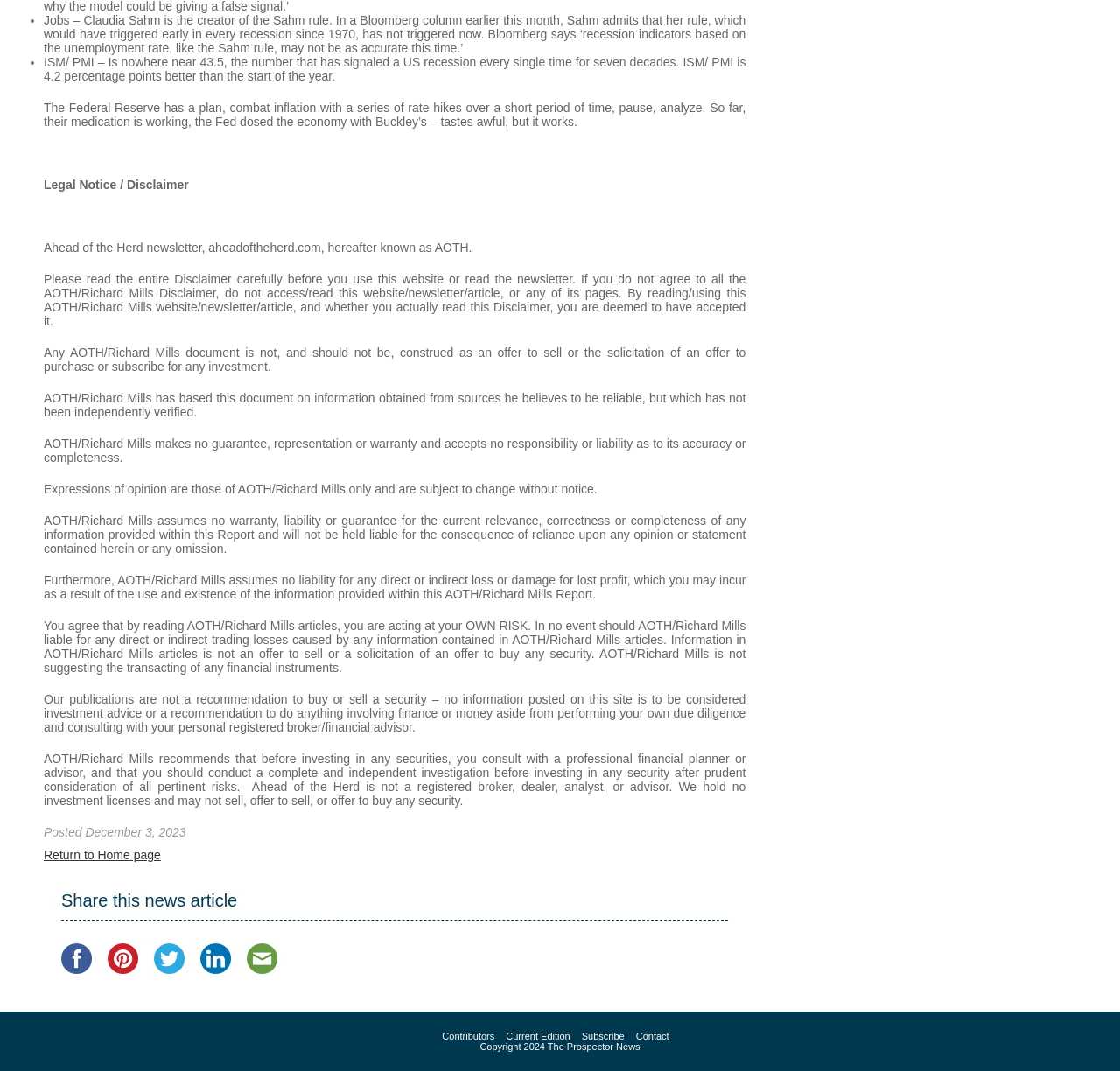Identify the bounding box coordinates of the element to click to follow this instruction: 'Subscribe'. Ensure the coordinates are four float values between 0 and 1, provided as [left, top, right, bottom].

[0.519, 0.962, 0.558, 0.972]